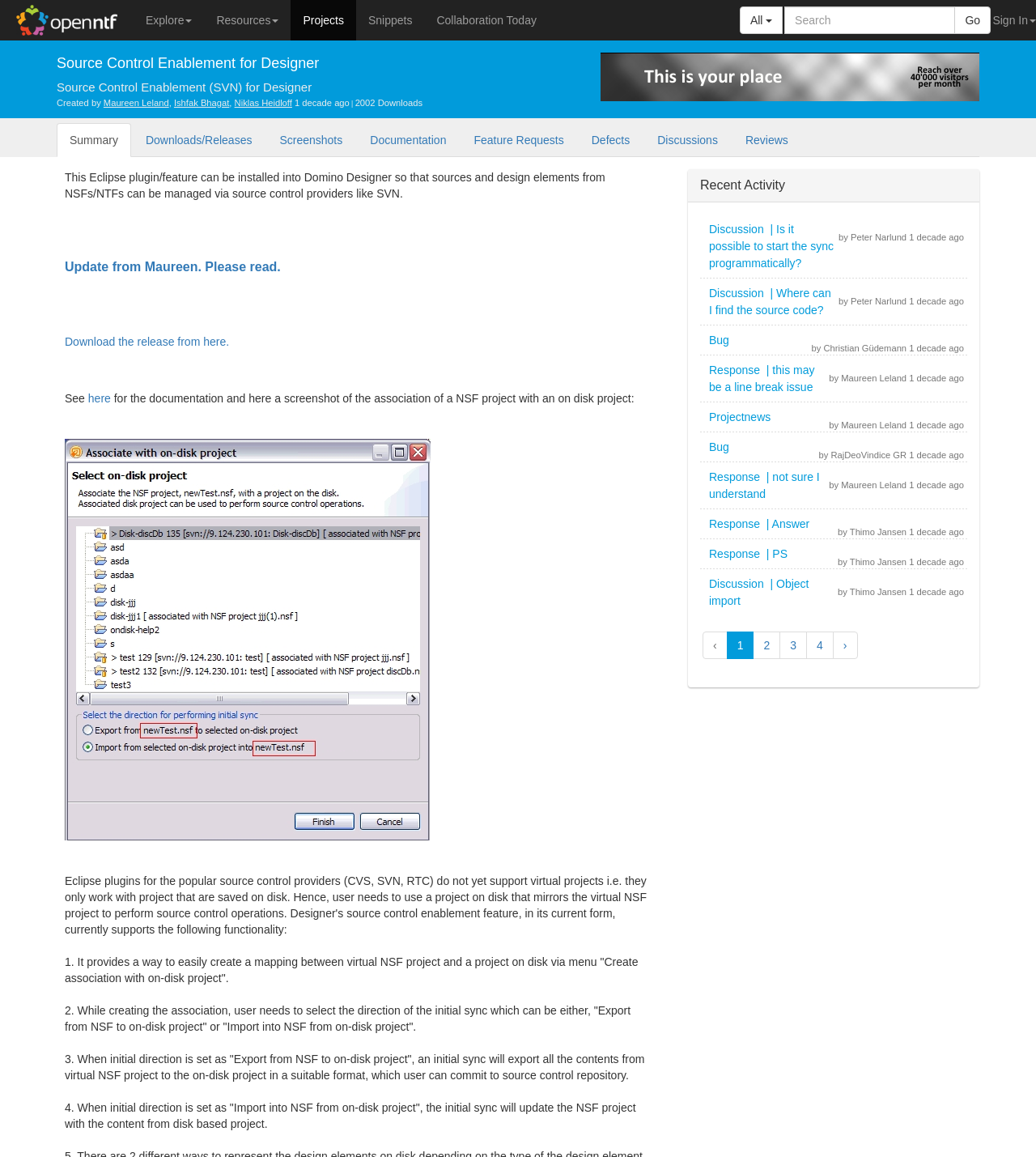Identify the bounding box coordinates for the region of the element that should be clicked to carry out the instruction: "Search for a project". The bounding box coordinates should be four float numbers between 0 and 1, i.e., [left, top, right, bottom].

[0.757, 0.006, 0.922, 0.029]